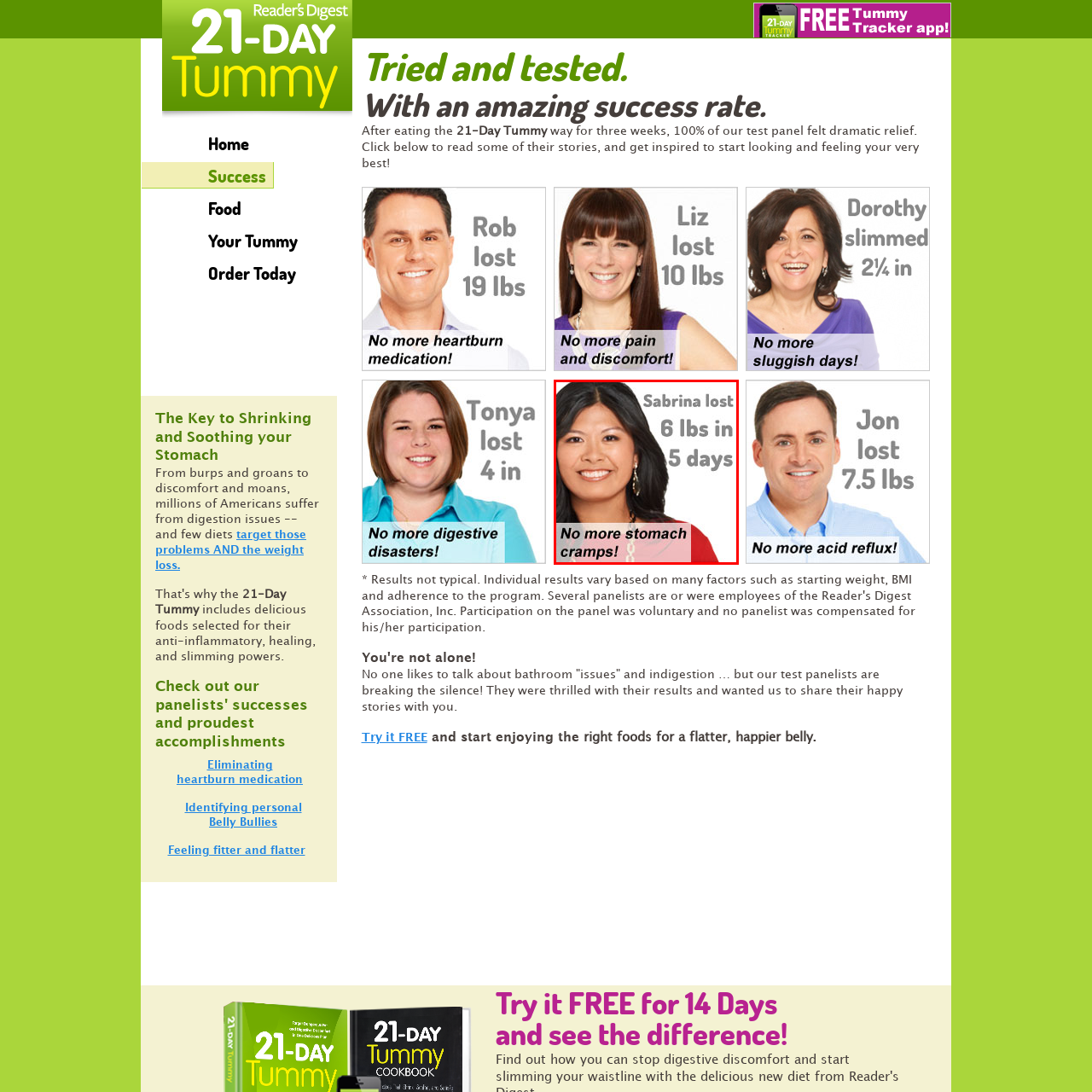View the area enclosed by the red box, What is the name of the program Sabrina is a part of? Respond using one word or phrase.

21-Day Tummy